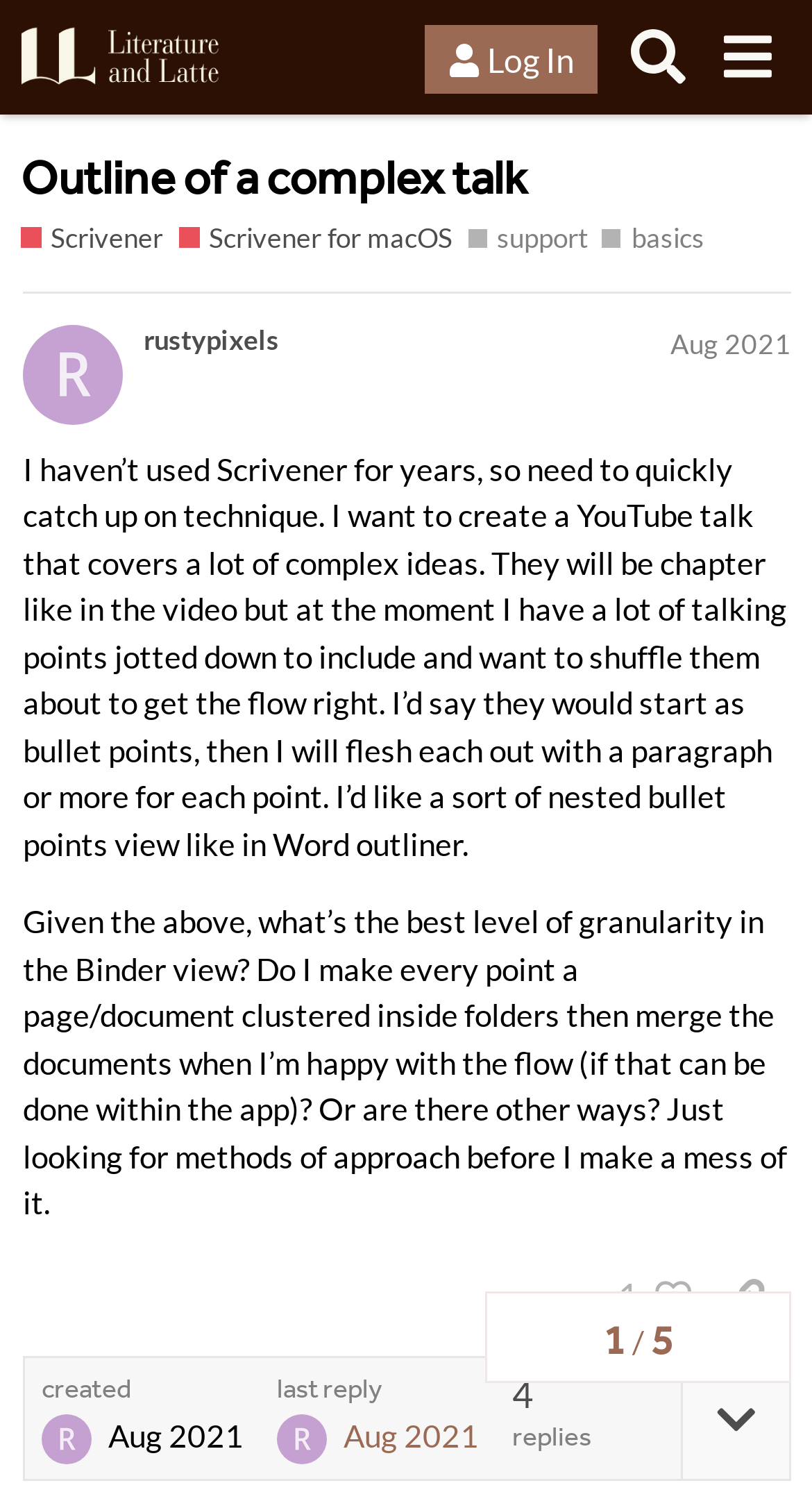Use a single word or phrase to answer the question:
What is the name of the forum?

Literature & Latte Forums